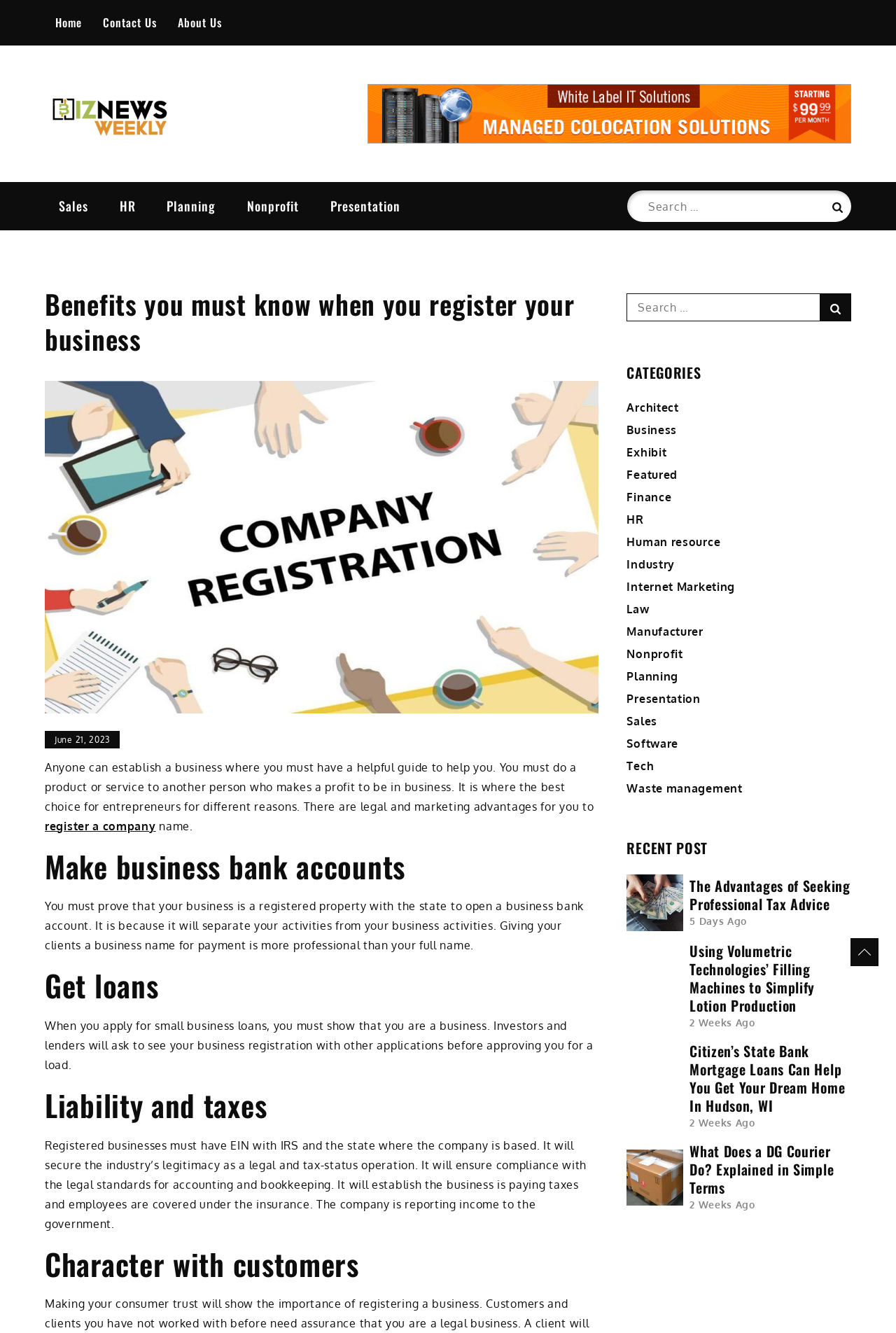From the webpage screenshot, predict the bounding box coordinates (top-left x, top-left y, bottom-right x, bottom-right y) for the UI element described here: 2 weeks ago

[0.77, 0.762, 0.843, 0.771]